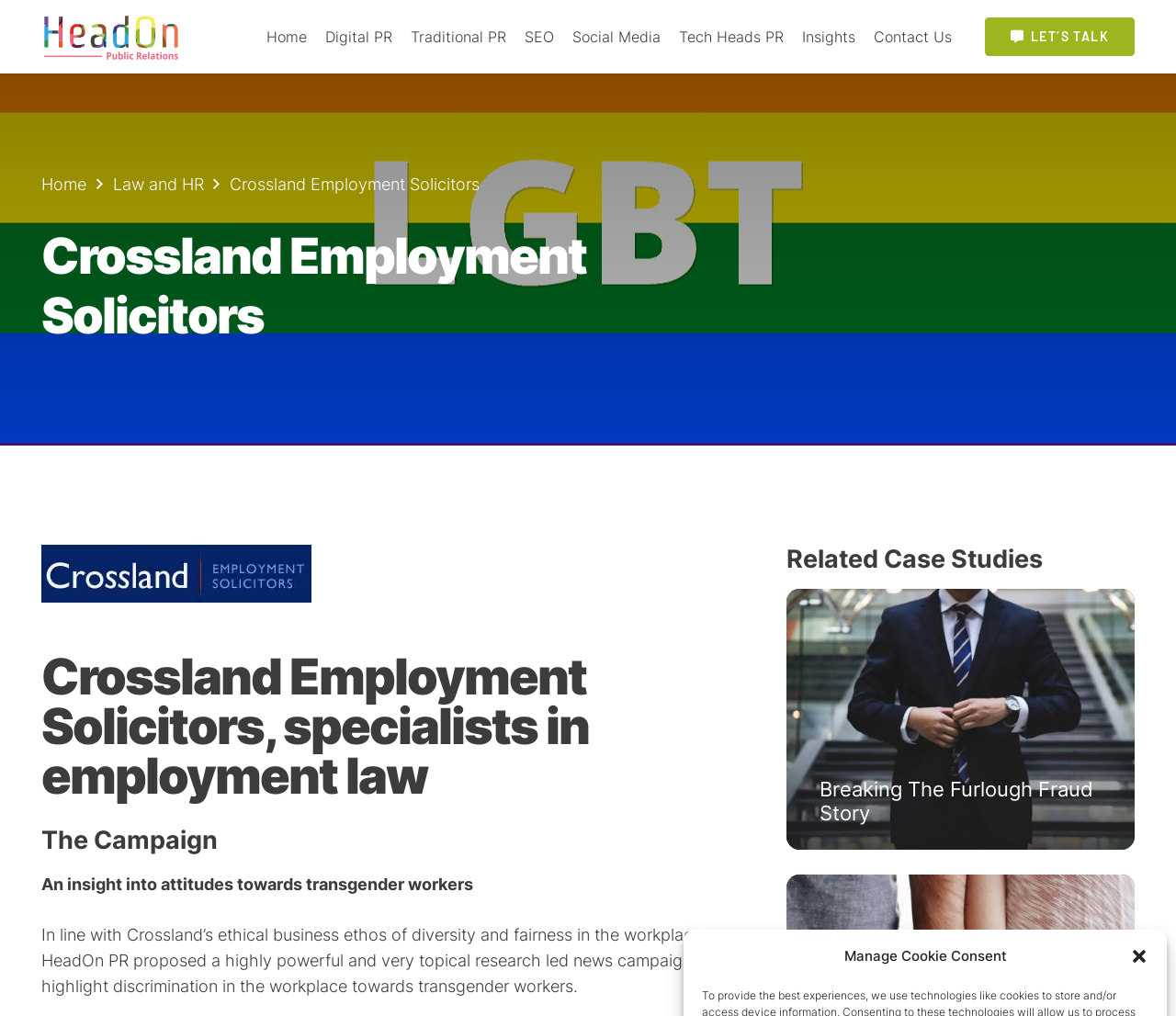Please specify the bounding box coordinates of the element that should be clicked to execute the given instruction: 'Search for something'. Ensure the coordinates are four float numbers between 0 and 1, expressed as [left, top, right, bottom].

None